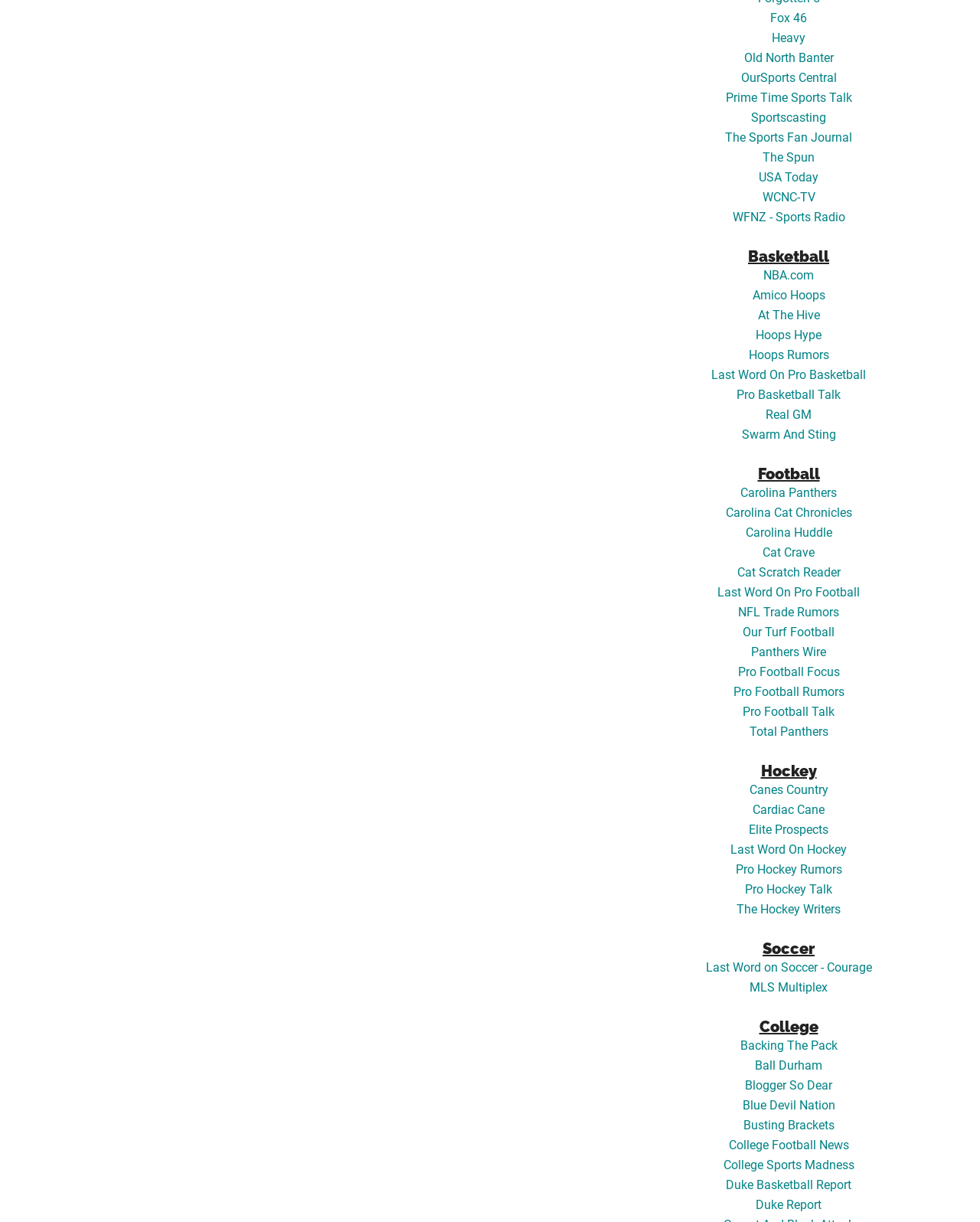How many links are there under the 'Football' category?
Kindly offer a comprehensive and detailed response to the question.

I counted the number of links under the 'Football' heading and found that there are 14 links in total. These links are listed below the 'Football' heading and are related to football news and teams.